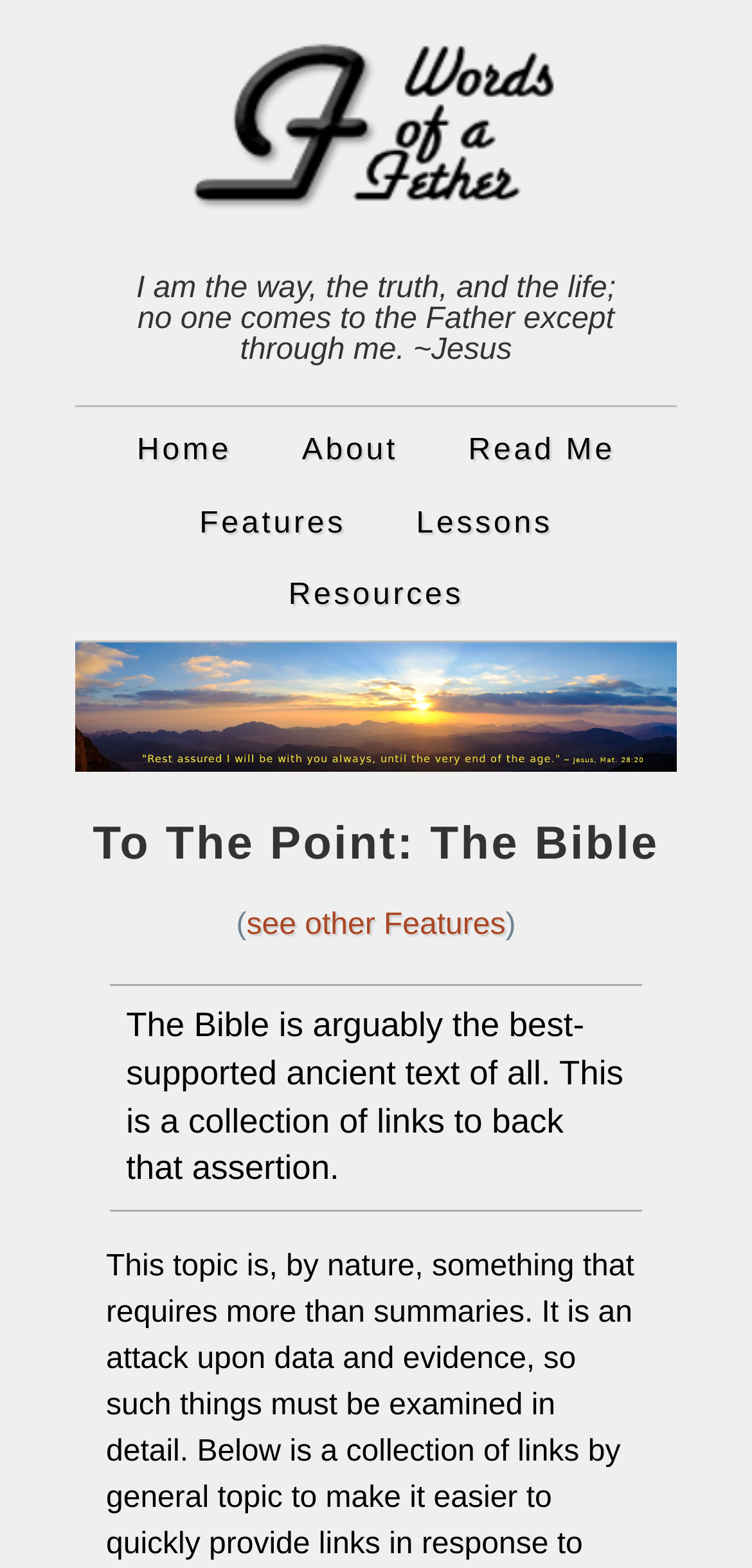Utilize the information from the image to answer the question in detail:
What is the logo on the top left?

The logo on the top left is an image element with the description 'logo' and its bounding box coordinates [0.244, 0.02, 0.756, 0.142]. It is likely the logo of the website 'To The Point: The Bible'.